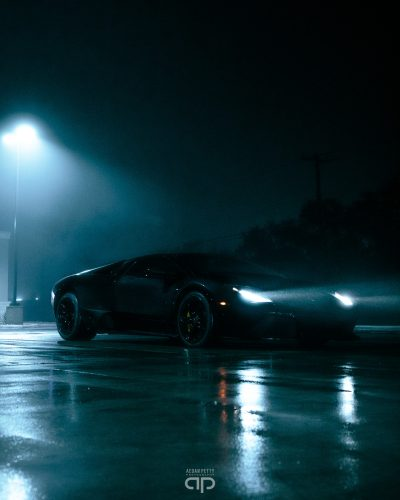Convey all the details present in the image.

The image features a sleek, black sports car parked in a dimly lit environment, likely at night. Its headlights emit a piercing glow, cutting through the thick mist and rain that envelop the scene. The wet pavement reflects the car's silhouette as well as the surrounding light, enhancing the atmospheric tension. The car's design is aggressive and aerodynamic, suggesting high performance. The background is slightly blurred, creating an intriguing contrast between the vehicle and the atmospheric elements, while hints of ambient light from a nearby lamp post add to the moody ambiance. This composition balances the sharp lines of the car with the softness of the surrounding mist, creating a visually captivating moment that evokes a sense of mystery and sophistication.